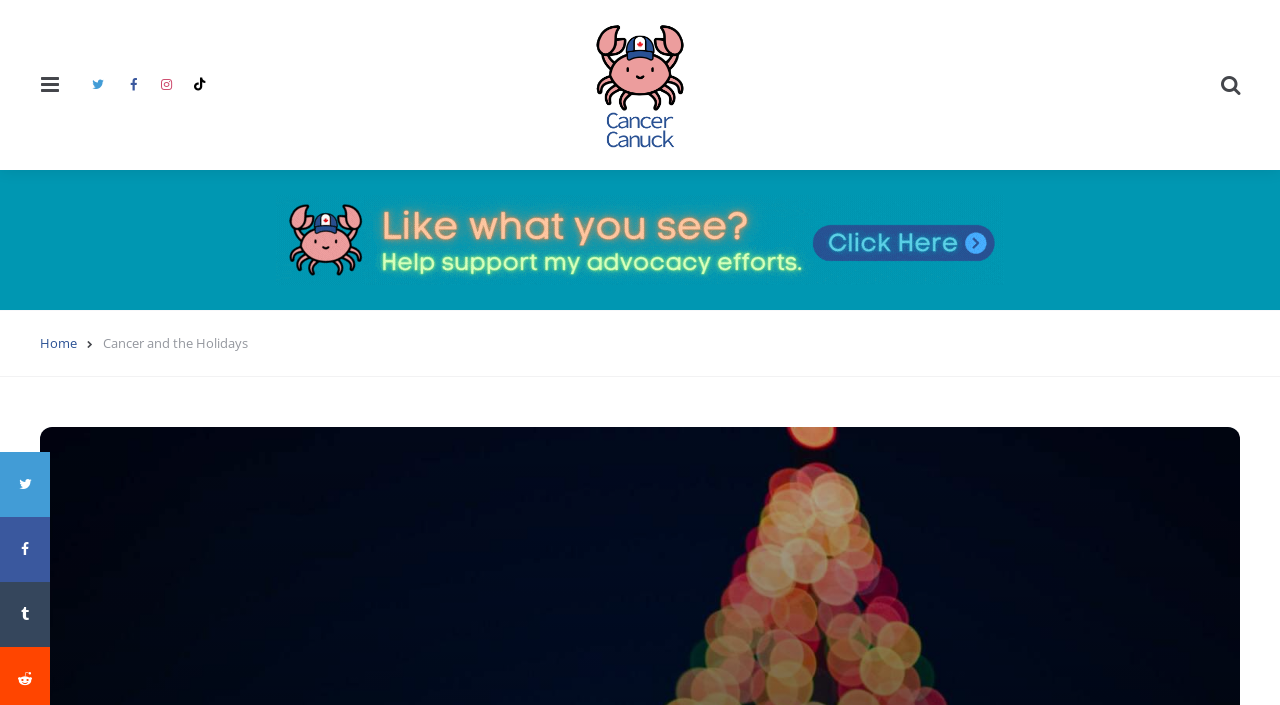Bounding box coordinates must be specified in the format (top-left x, top-left y, bottom-right x, bottom-right y). All values should be floating point numbers between 0 and 1. What are the bounding box coordinates of the UI element described as: parent_node: CancerCanuck

[0.449, 0.028, 0.551, 0.213]